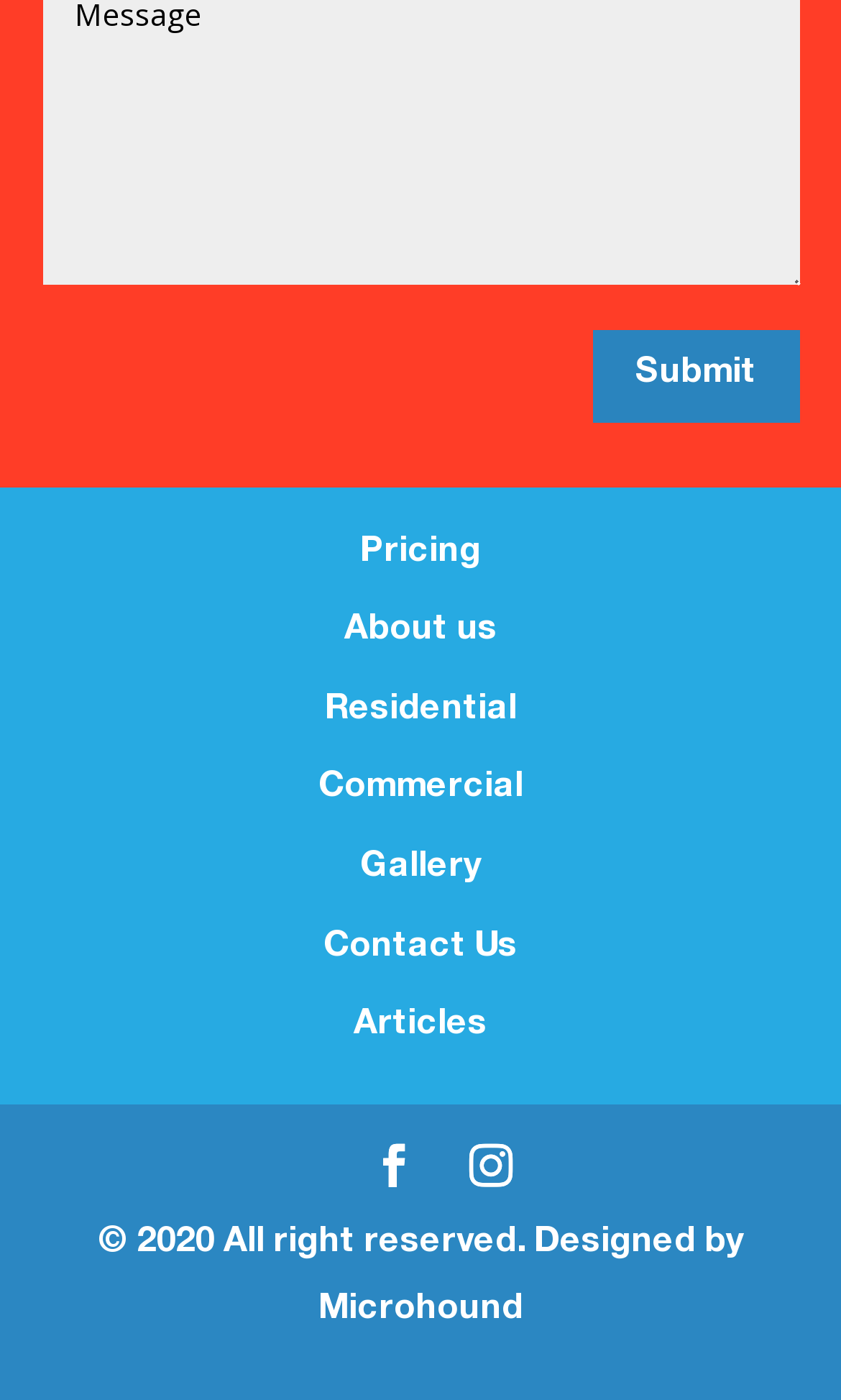Look at the image and write a detailed answer to the question: 
How many columns are present in the top menu?

By analyzing the bounding box coordinates of the links in the top menu, I determined that they are aligned vertically, indicating a single column.